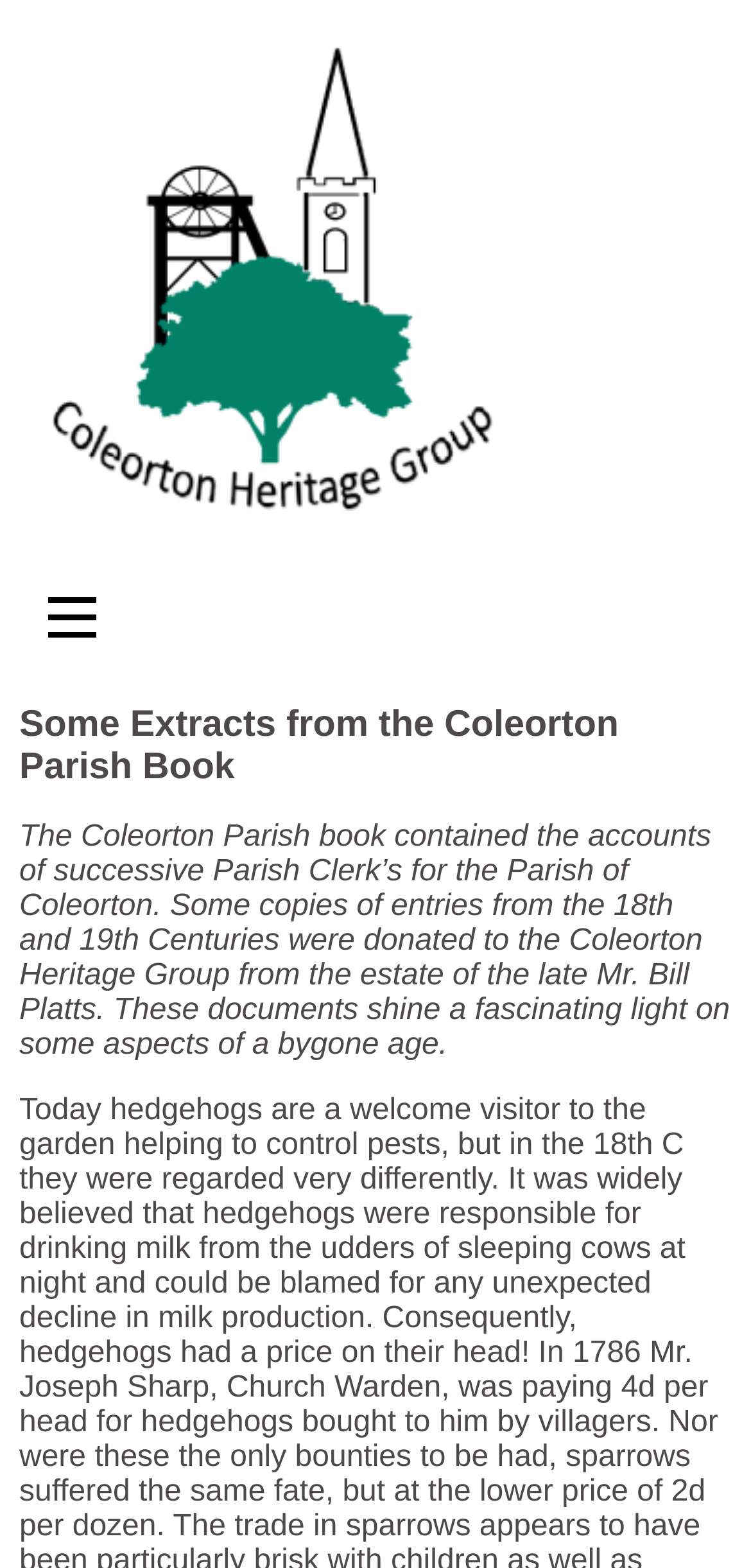Provide a brief response in the form of a single word or phrase:
What is the role of the people who wrote the accounts in the Parish Book?

Parish Clerk’s